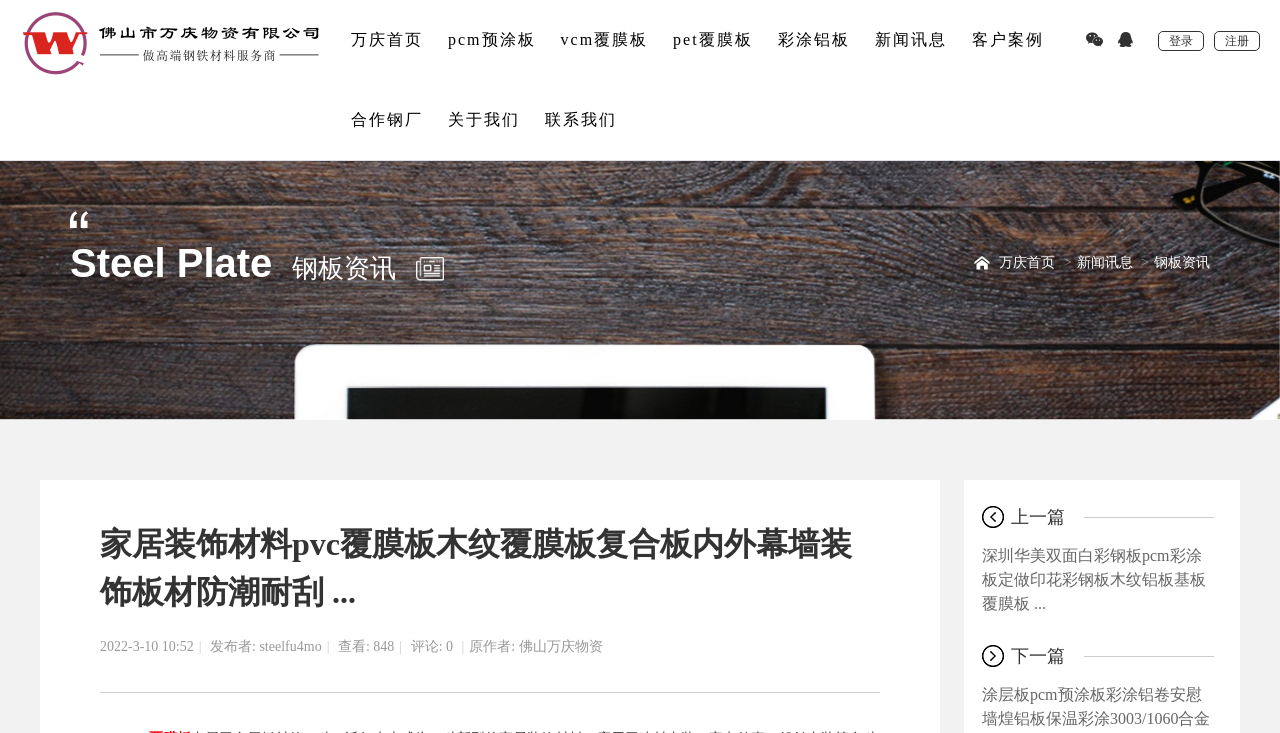Locate the bounding box coordinates of the clickable area to execute the instruction: "Go to the homepage". Provide the coordinates as four float numbers between 0 and 1, represented as [left, top, right, bottom].

[0.266, 0.0, 0.338, 0.109]